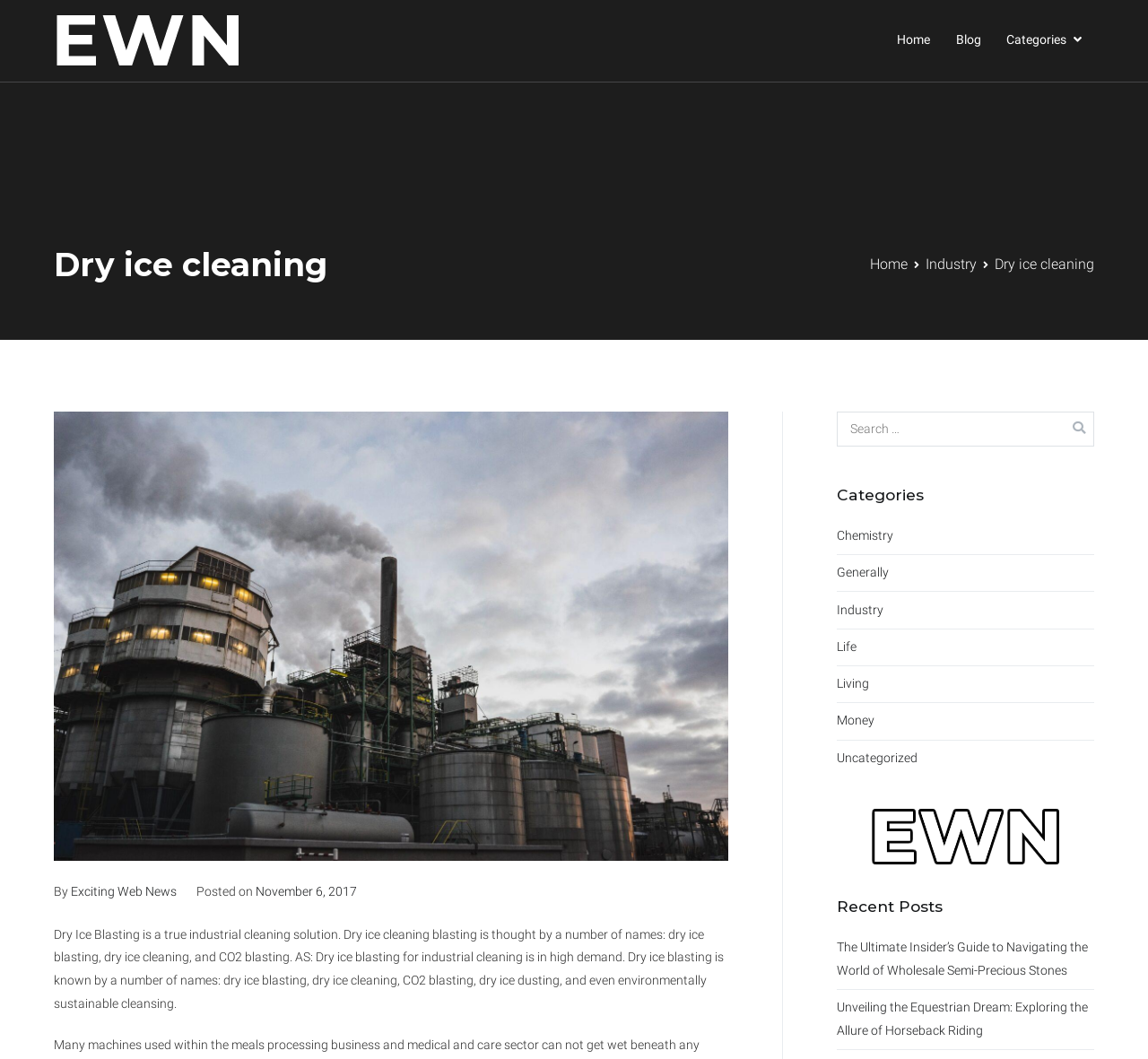Bounding box coordinates are to be given in the format (top-left x, top-left y, bottom-right x, bottom-right y). All values must be floating point numbers between 0 and 1. Provide the bounding box coordinate for the UI element described as: November 6, 2017February 23, 2022

[0.222, 0.835, 0.311, 0.849]